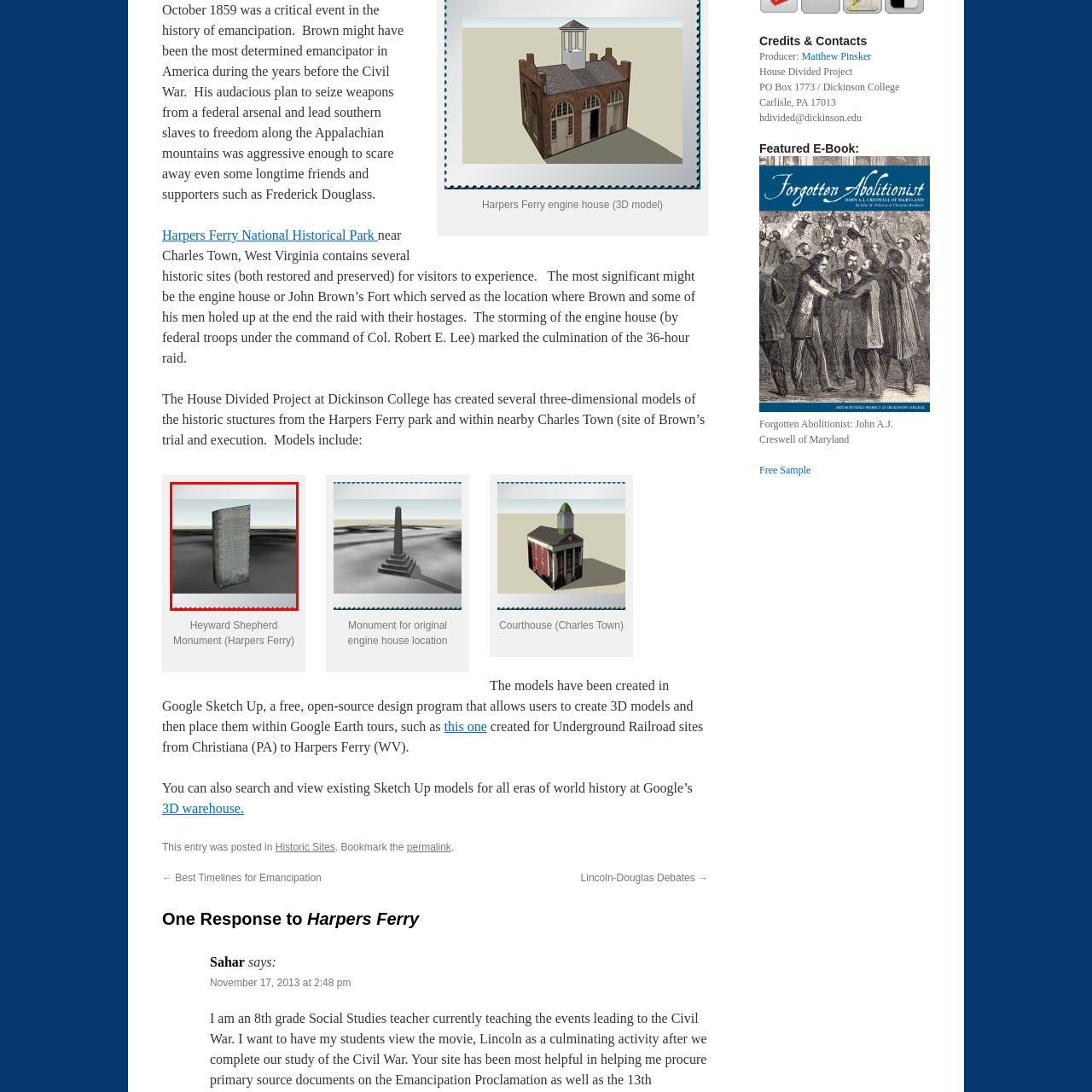Generate a detailed caption for the content inside the red bounding box.

This 3D model represents the Heyward Shepherd Monument located in Harpers Ferry, West Virginia. The monument is dedicated to Heyward Shepherd, a significant historical figure associated with the events surrounding the abolitionist John Brown's raid in 1859. The model captures the monument's details, showcasing the stone texture and inscriptions that commemorate Shepherd's legacy and the history of the area. This virtual representation is part of the House Divided Project at Dickinson College, which aims to create digital models of important historical sites, making them accessible for educational purposes and historical exploration.